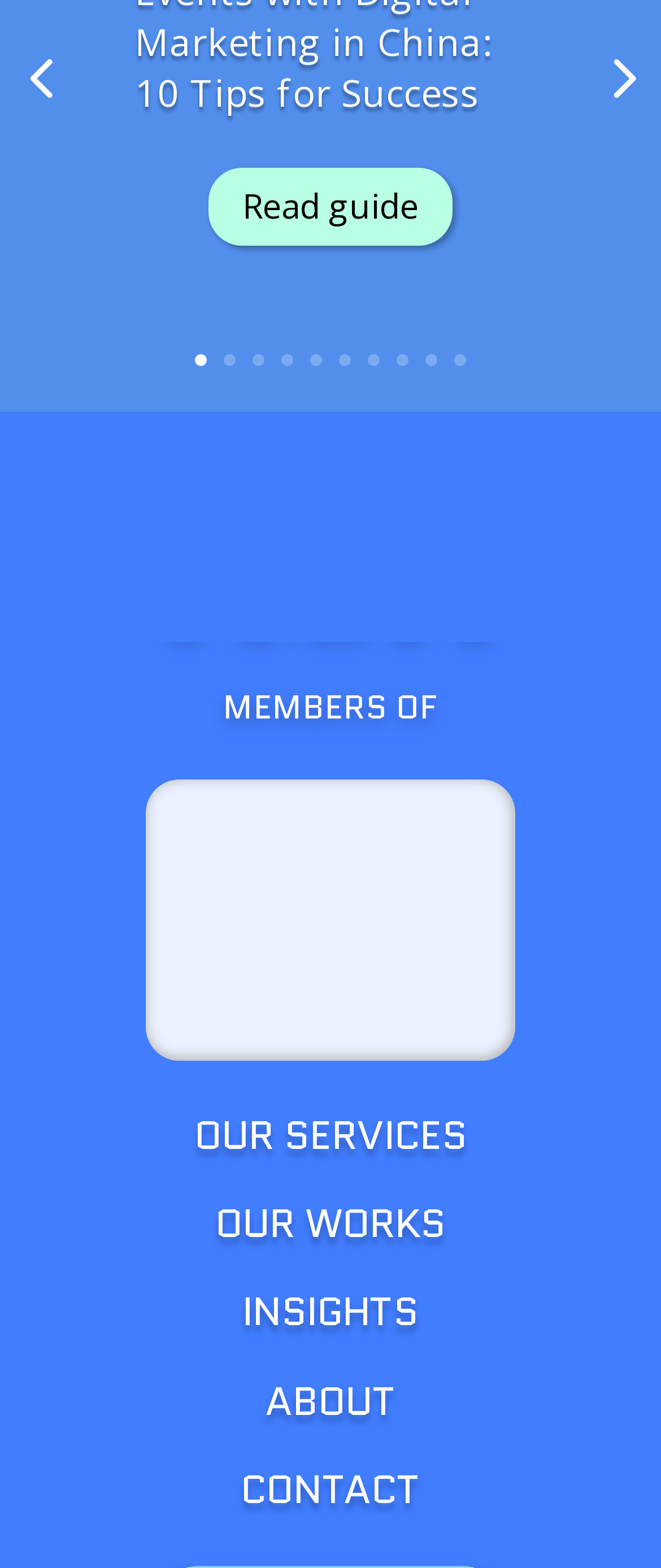Determine the bounding box coordinates of the region to click in order to accomplish the following instruction: "Click on link 4". Provide the coordinates as four float numbers between 0 and 1, specifically [left, top, right, bottom].

[0.0, 0.023, 0.123, 0.075]